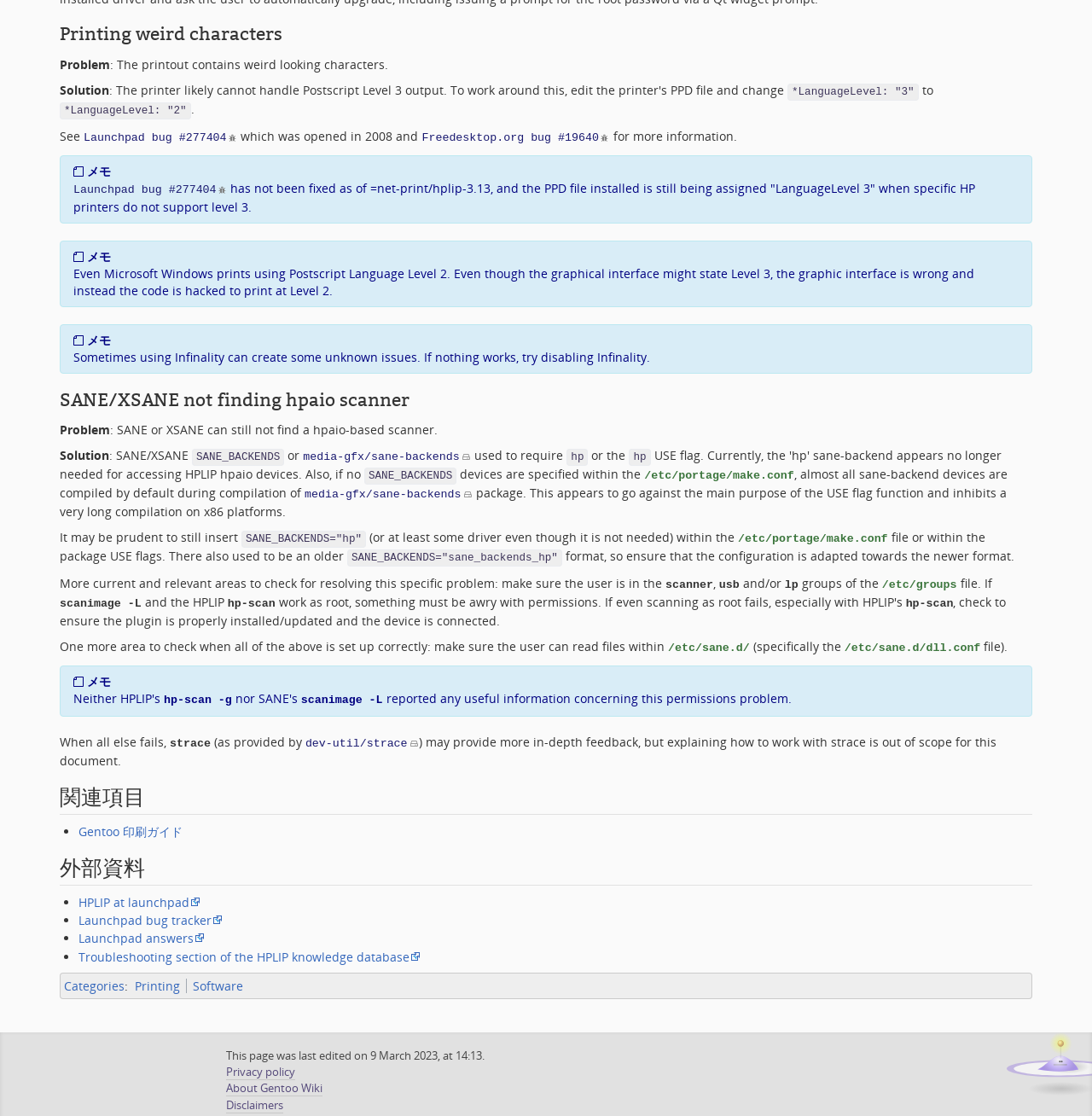Locate the bounding box coordinates of the element I should click to achieve the following instruction: "Click the 'Launchpad bug #277404' link".

[0.077, 0.117, 0.207, 0.129]